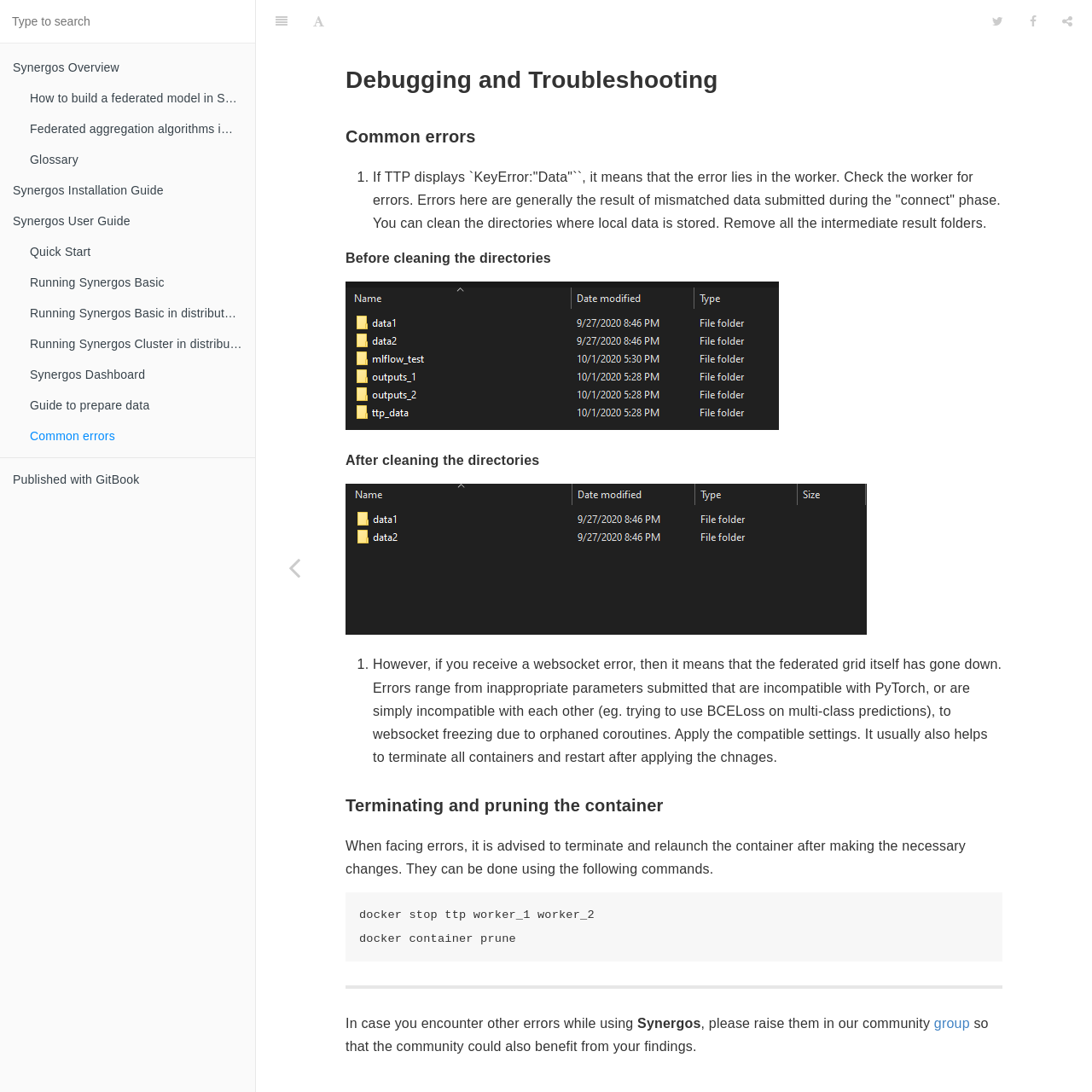Show the bounding box coordinates for the element that needs to be clicked to execute the following instruction: "Check the previous page". Provide the coordinates in the form of four float numbers between 0 and 1, i.e., [left, top, right, bottom].

[0.234, 0.039, 0.305, 1.0]